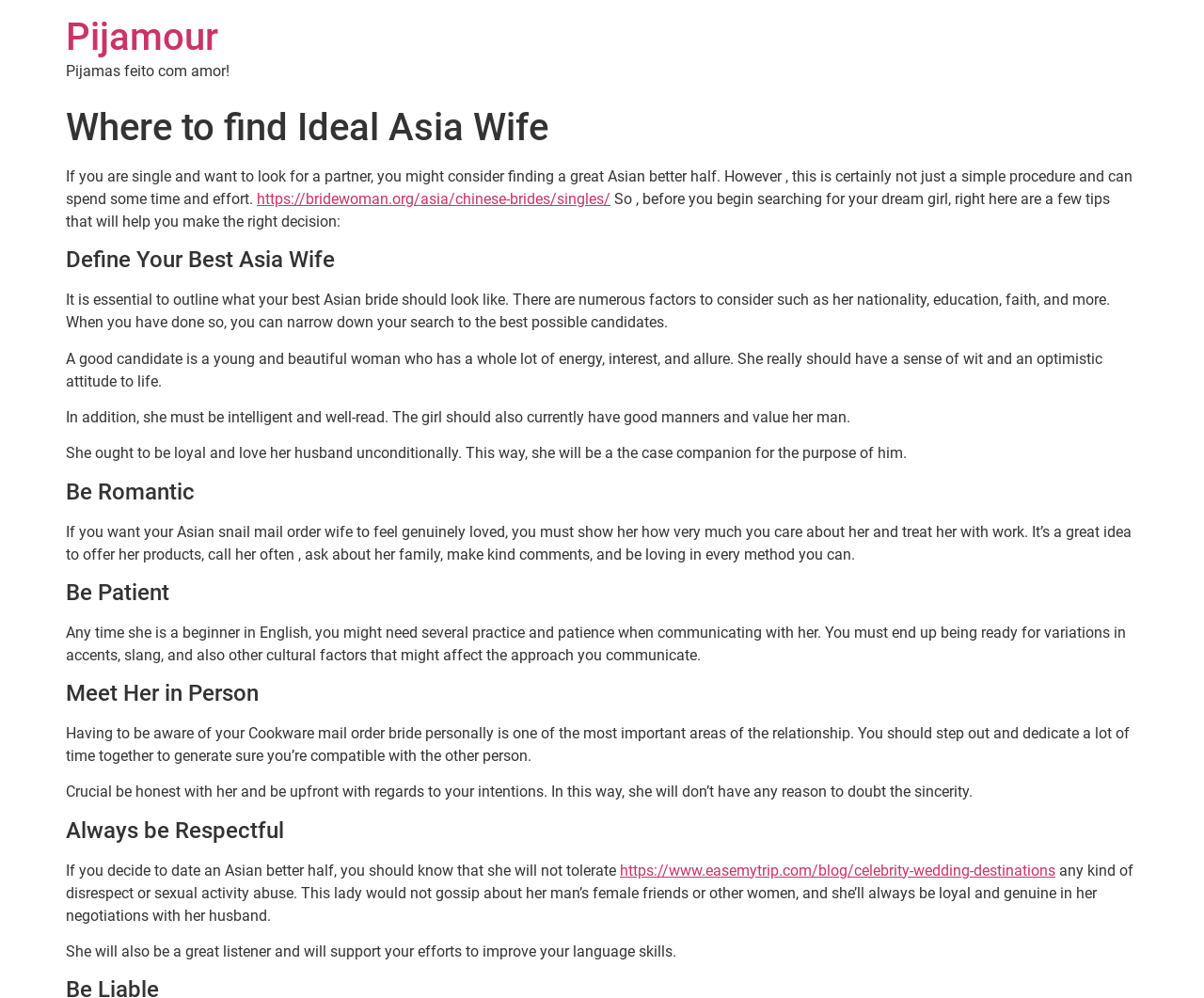What should an ideal Asian bride be like?
Examine the image closely and answer the question with as much detail as possible.

According to the webpage, an ideal Asian bride should be young, beautiful, intelligent, and loyal, with a sense of wit, an optimistic attitude to life, good manners, and a willingness to value her husband.